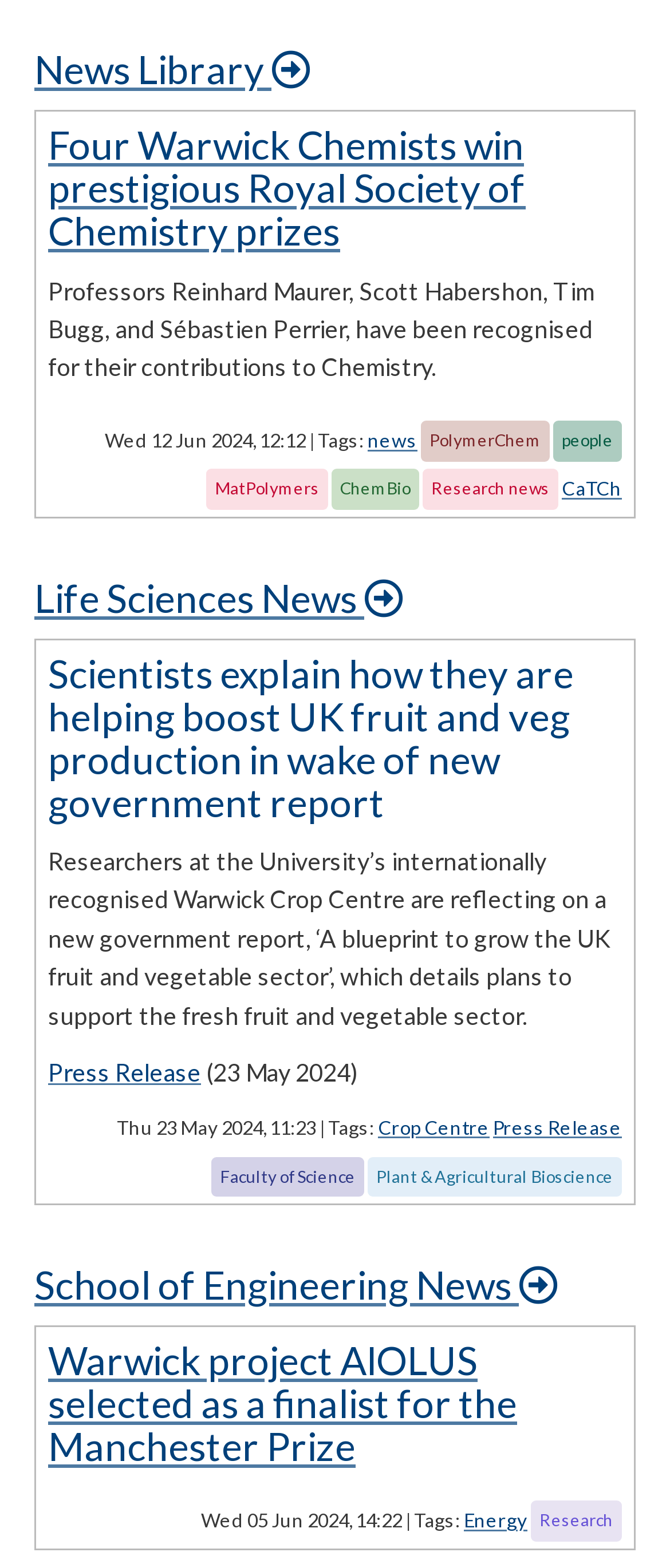Respond to the question below with a single word or phrase:
What is the category of the news article about Warwick Chemists winning Royal Society of Chemistry prizes?

news